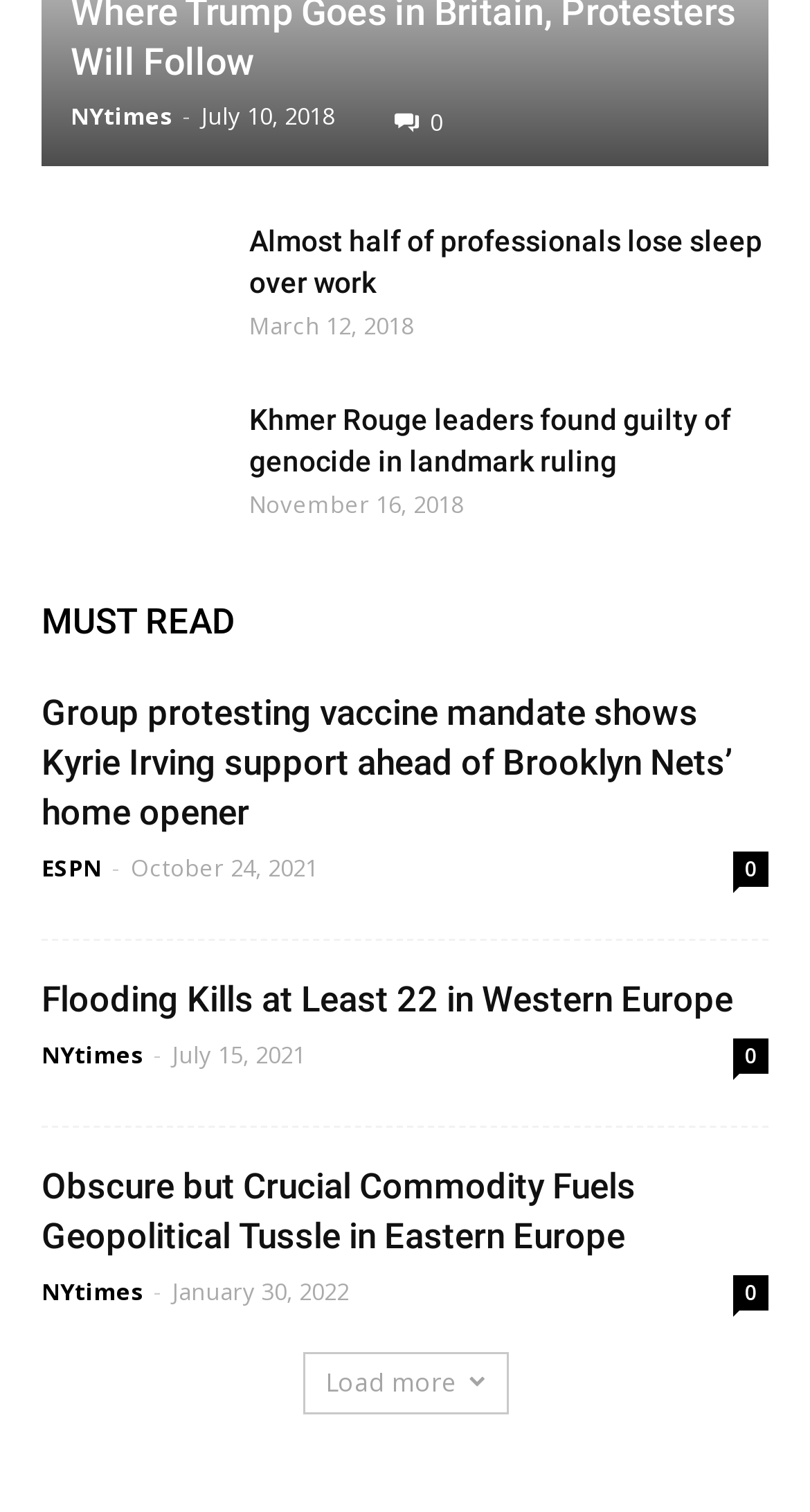Please identify the bounding box coordinates of the element I should click to complete this instruction: 'Click on the 'NYtimes' link'. The coordinates should be given as four float numbers between 0 and 1, like this: [left, top, right, bottom].

[0.087, 0.065, 0.213, 0.086]